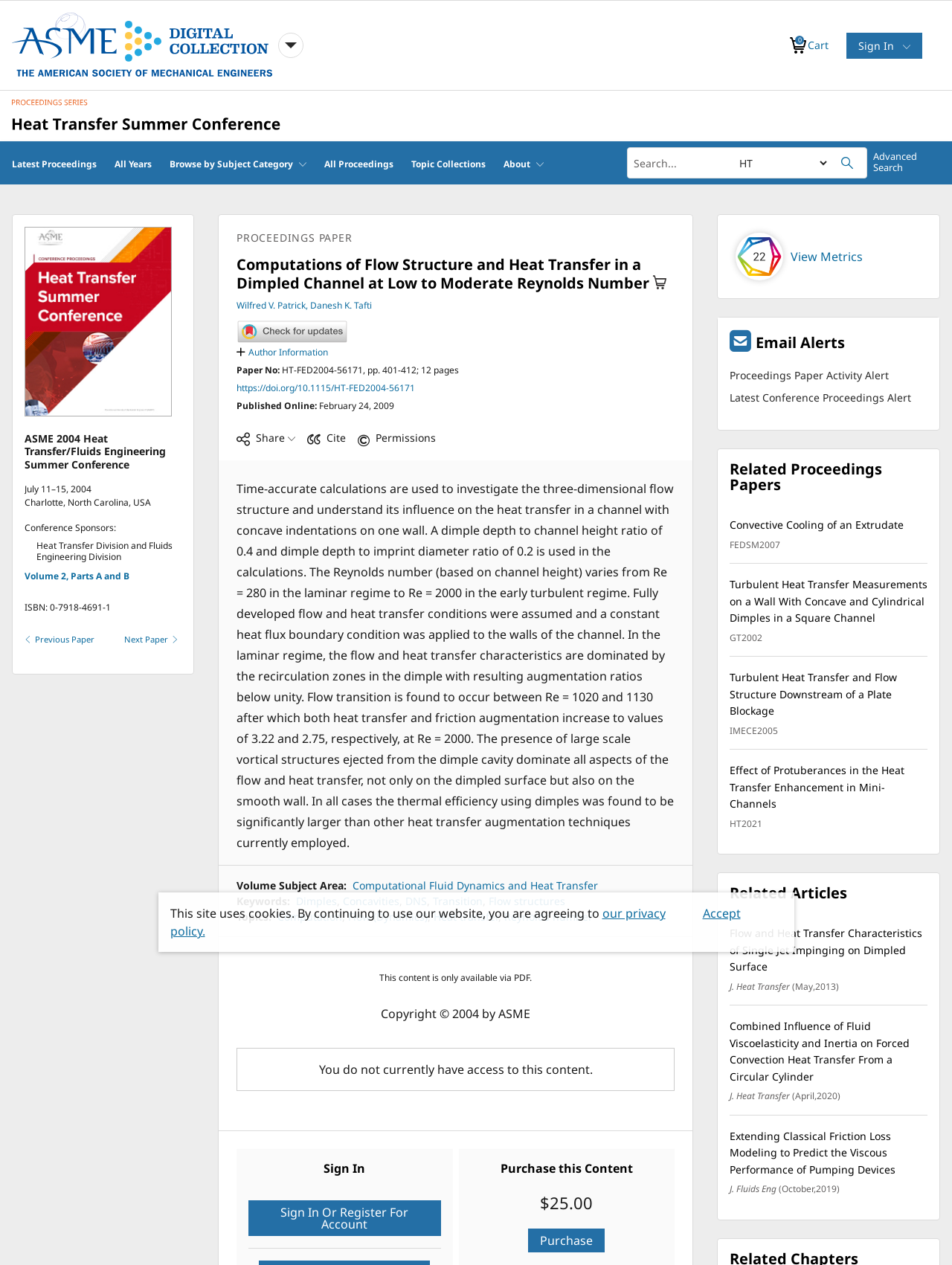Locate and generate the text content of the webpage's heading.

Computations of Flow Structure and Heat Transfer in a Dimpled Channel at Low to Moderate Reynolds Number 